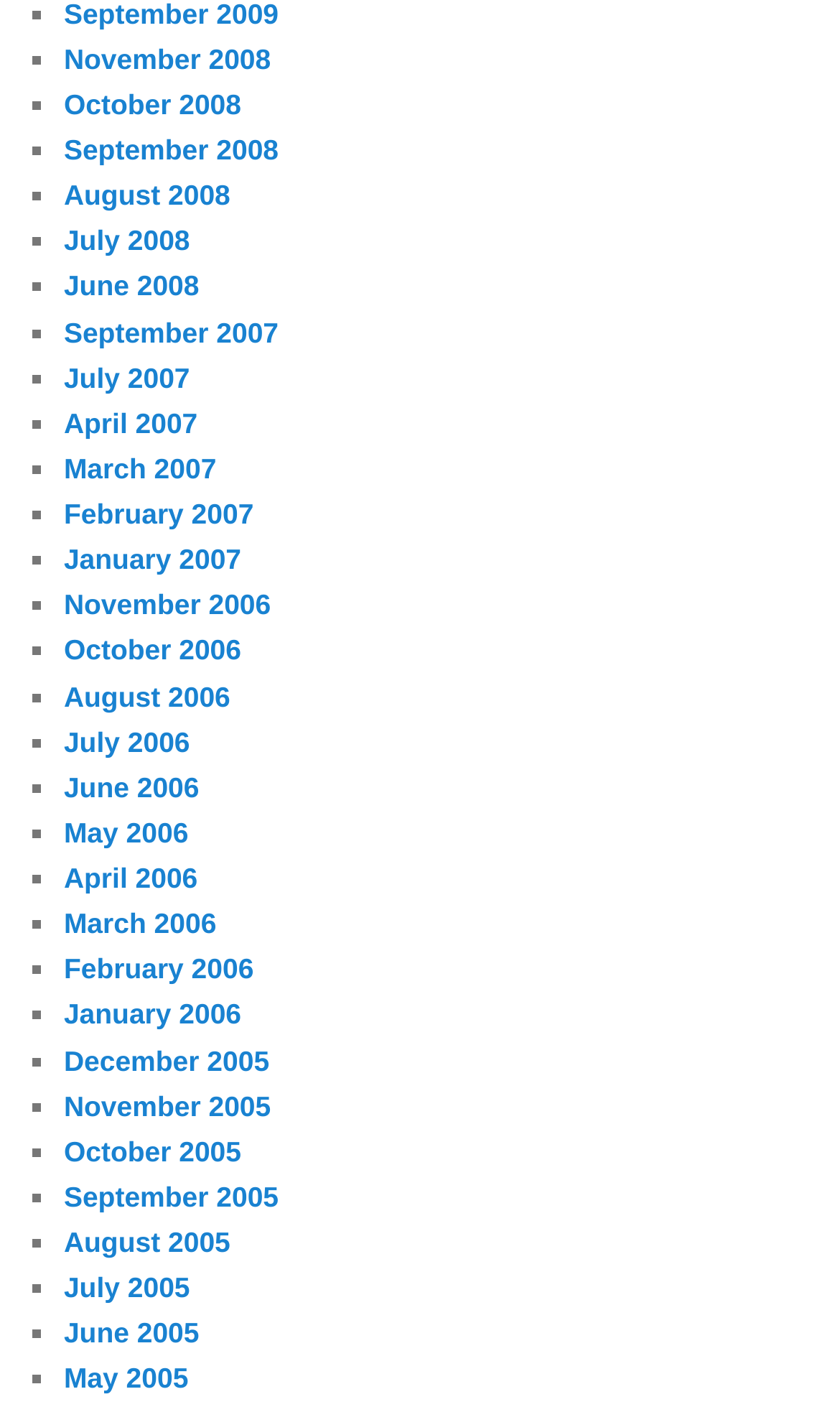What symbol is used as a list marker on the webpage?
Using the image as a reference, answer with just one word or a short phrase.

■